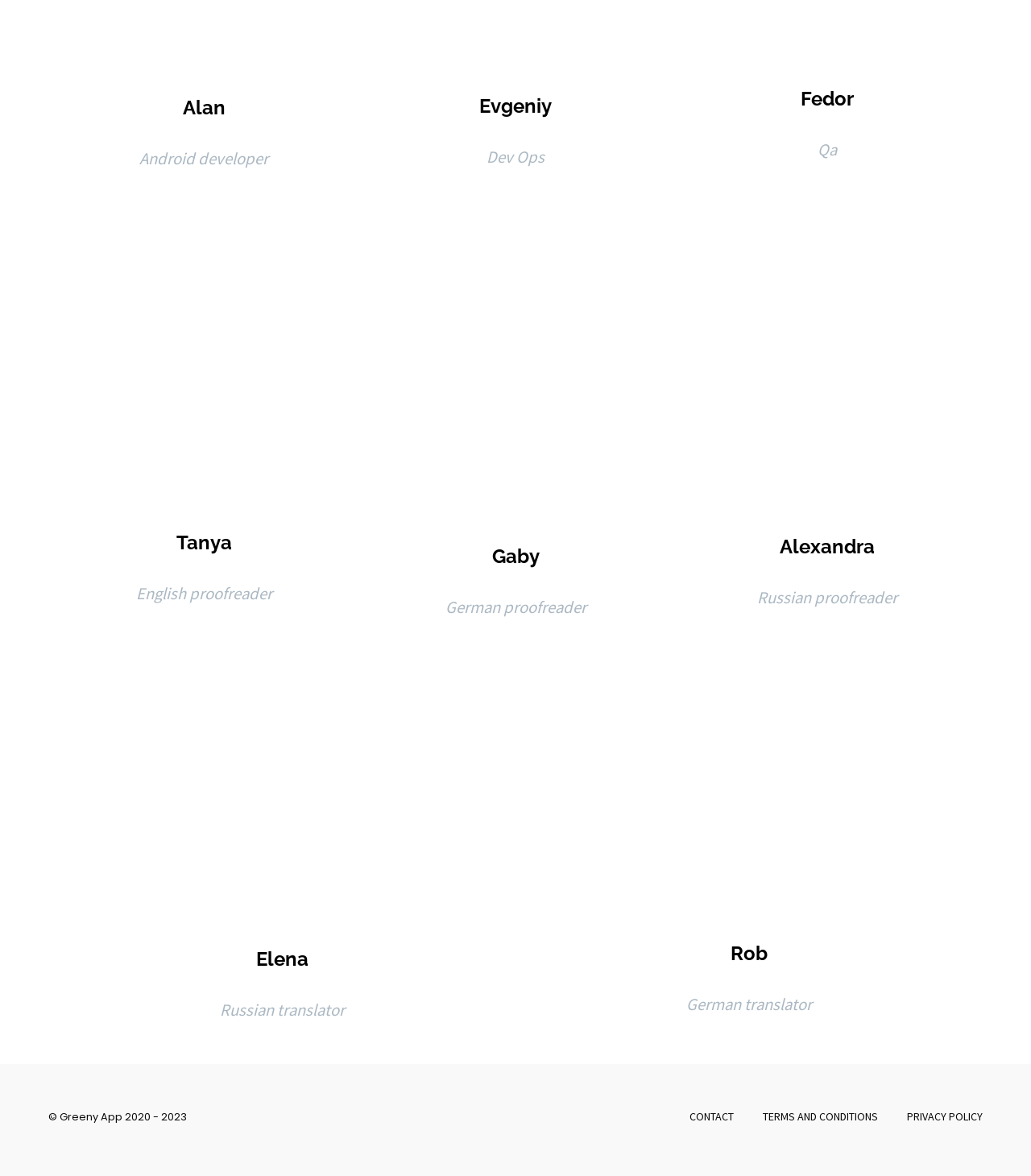How many team members are shown on this webpage?
Using the picture, provide a one-word or short phrase answer.

8